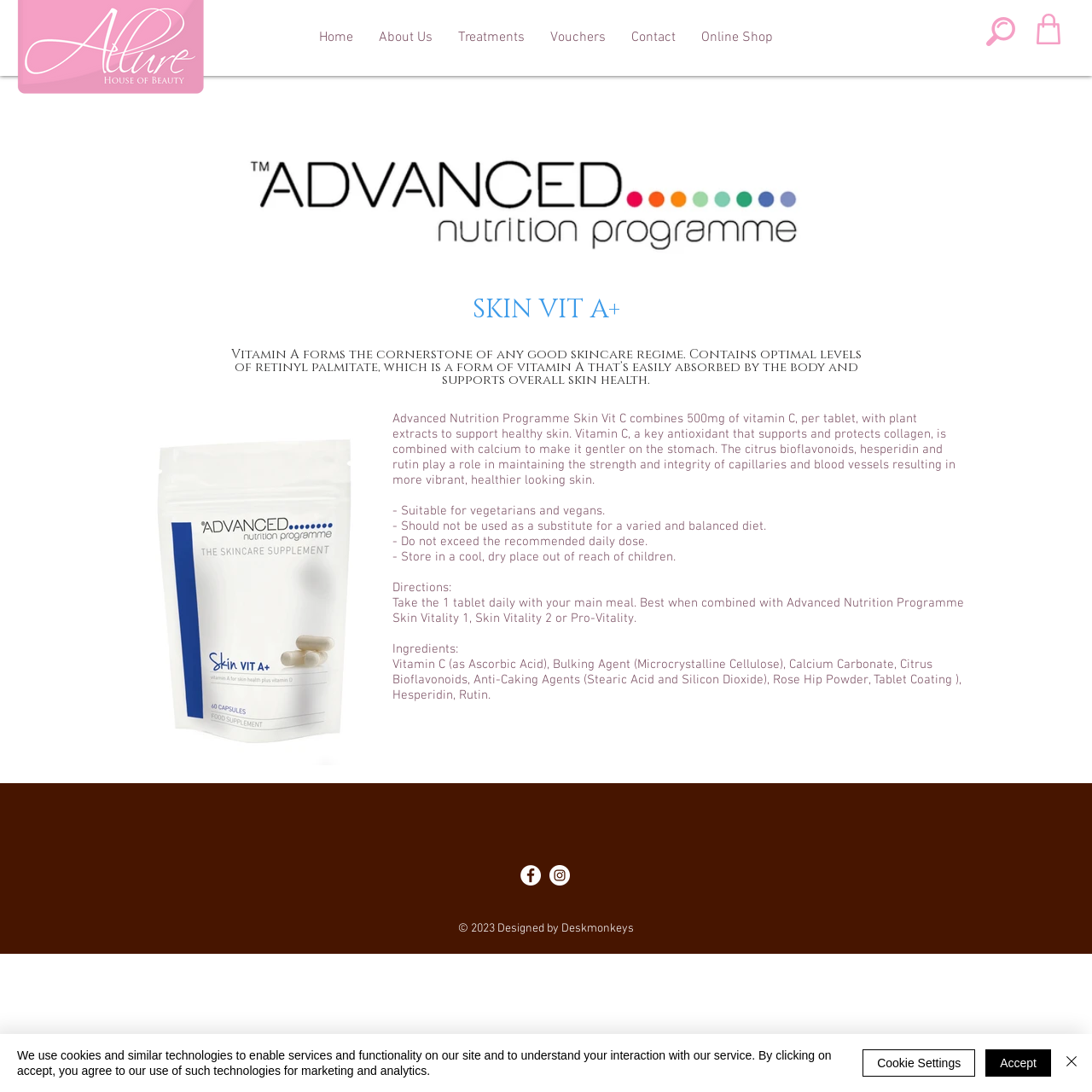Could you provide the bounding box coordinates for the portion of the screen to click to complete this instruction: "Click the Home link"?

[0.28, 0.02, 0.335, 0.048]